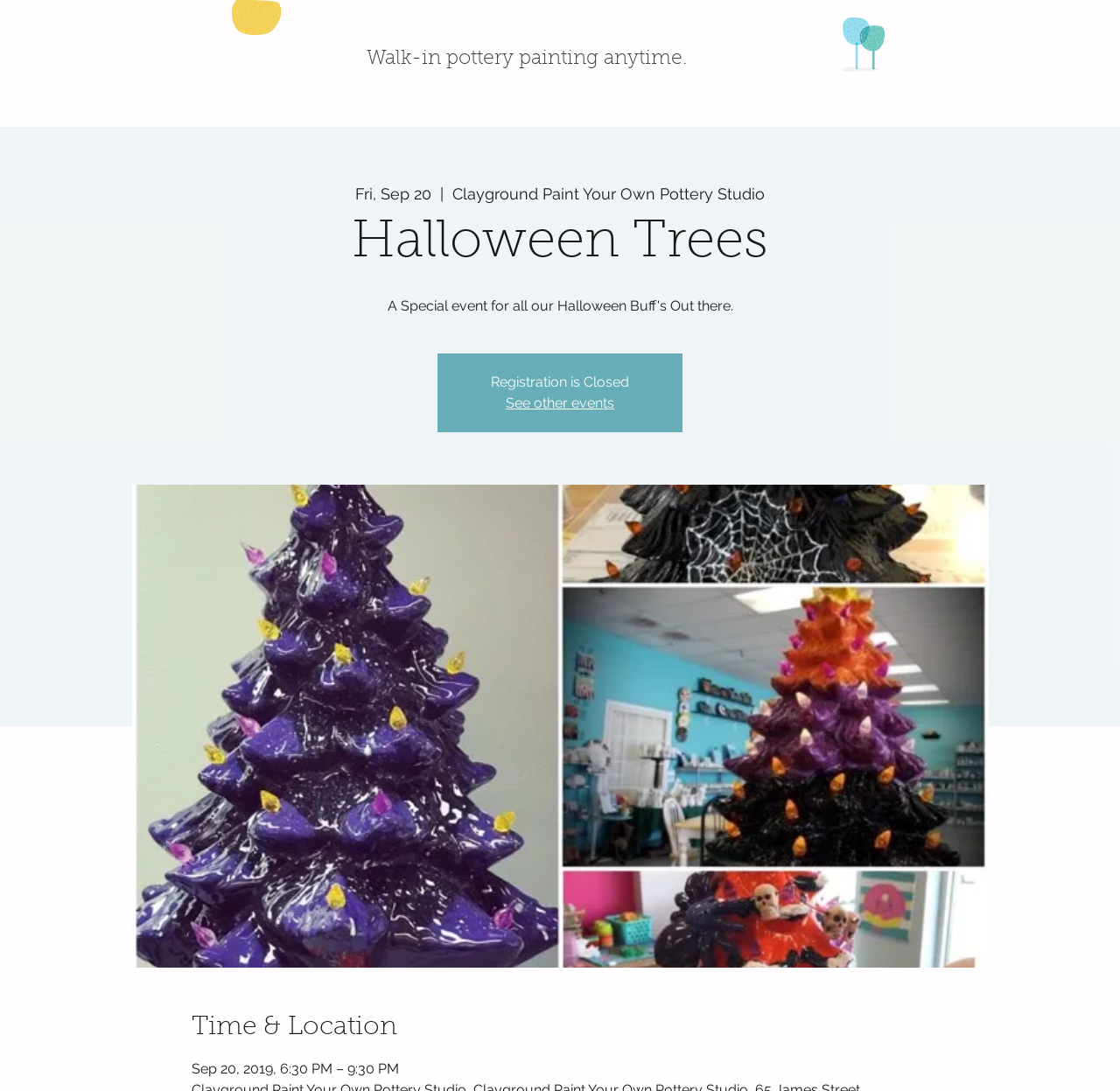What is the duration of the event?
Relying on the image, give a concise answer in one word or a brief phrase.

3 hours